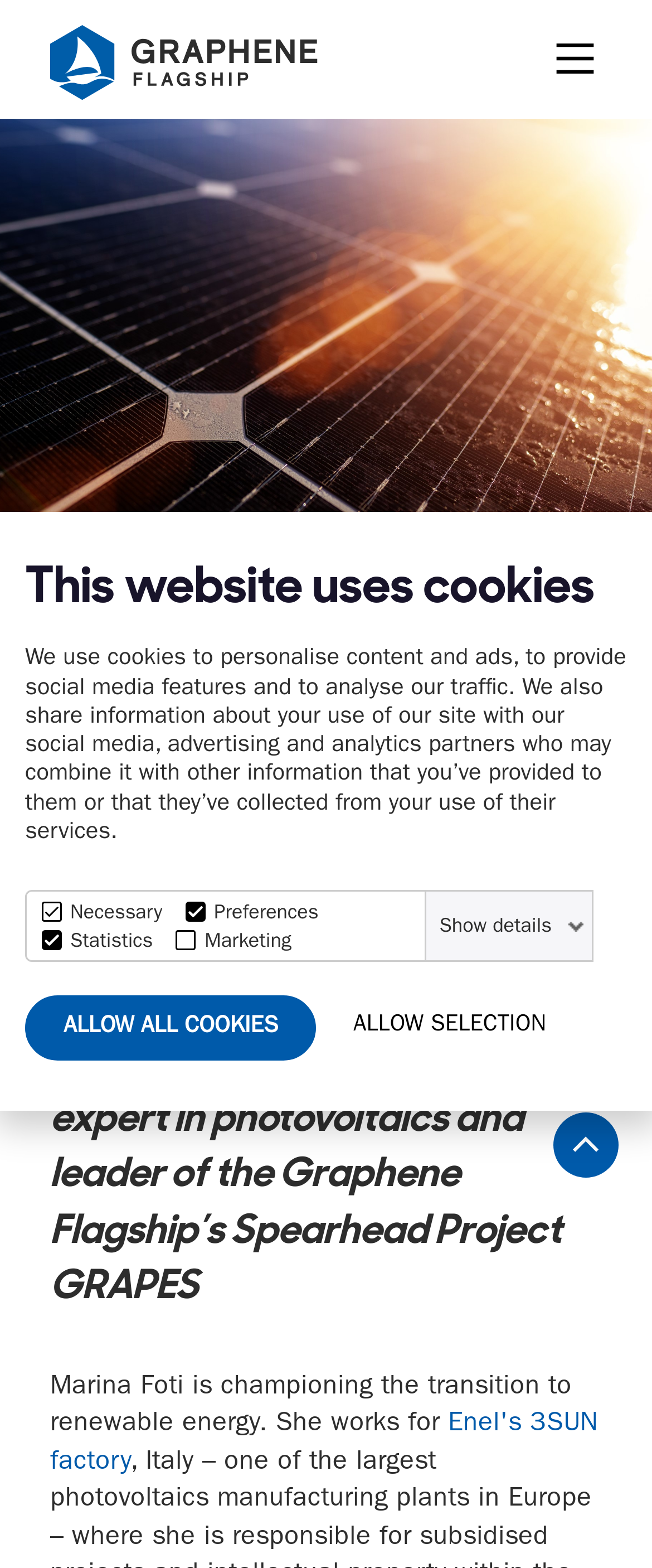What is the name of the company Marina Foti works for?
From the screenshot, supply a one-word or short-phrase answer.

Enel